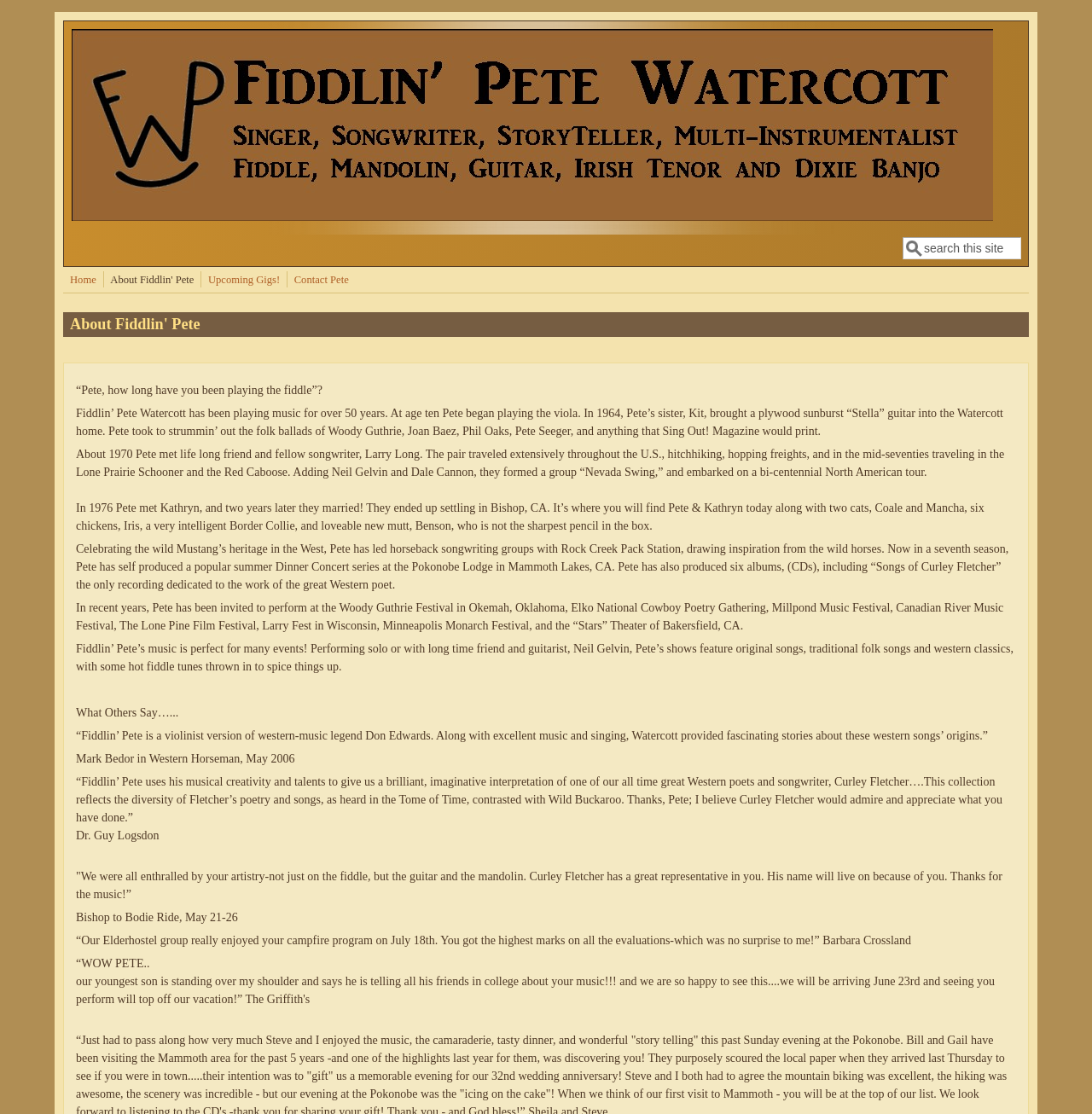Answer the question briefly using a single word or phrase: 
How many years has Fiddlin' Pete been playing music?

over 50 years